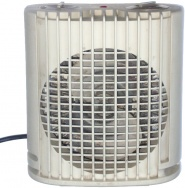What is a safety risk associated with fan heaters?
Carefully examine the image and provide a detailed answer to the question.

The caption warns that fan heaters carry a safety risk if covered, implying that blocking the airflow or heat emission can lead to hazardous situations. This emphasizes the importance of keeping the heater uncovered during operation.